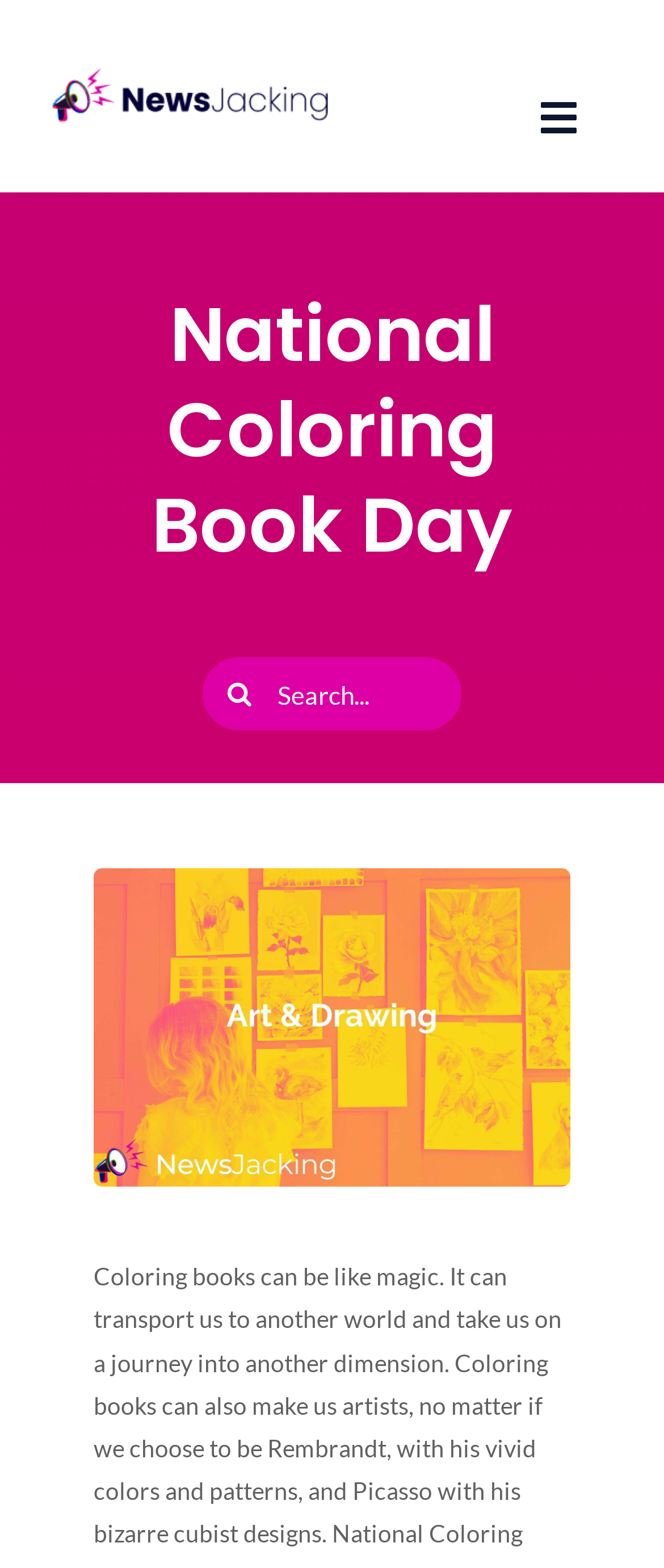Please identify the bounding box coordinates of the clickable element to fulfill the following instruction: "Search for something". The coordinates should be four float numbers between 0 and 1, i.e., [left, top, right, bottom].

[0.305, 0.419, 0.695, 0.466]